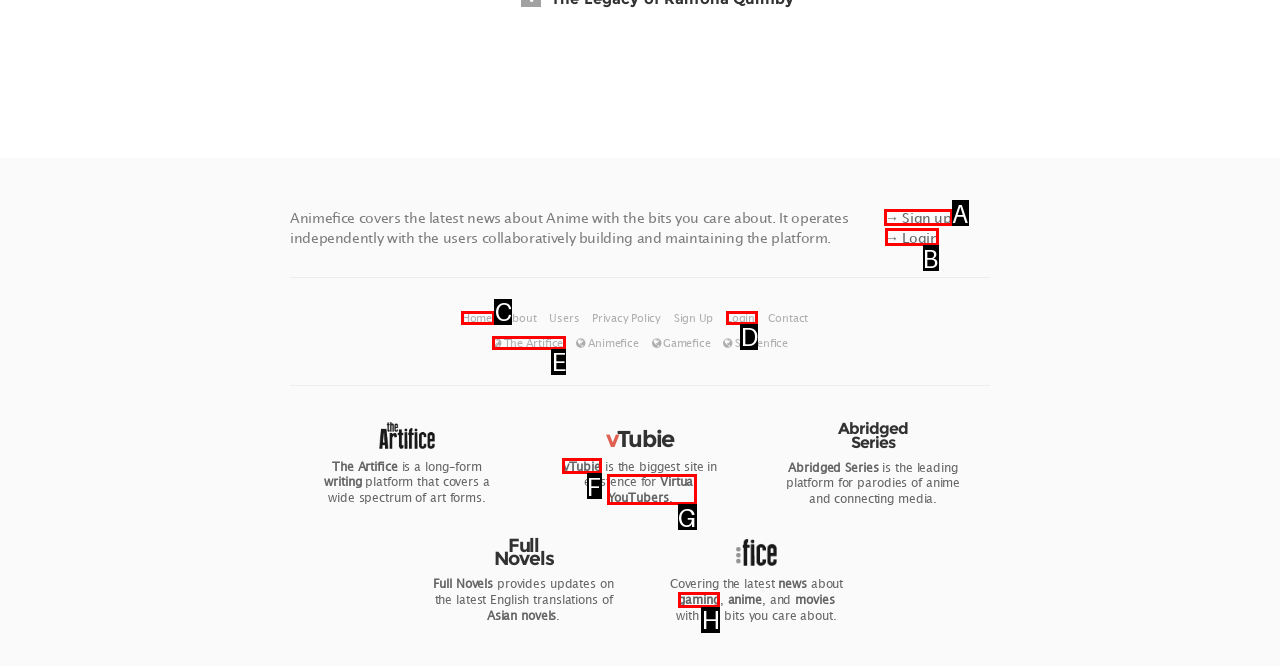Choose the letter of the element that should be clicked to complete the task: Contact Scion Trust via email
Answer with the letter from the possible choices.

None